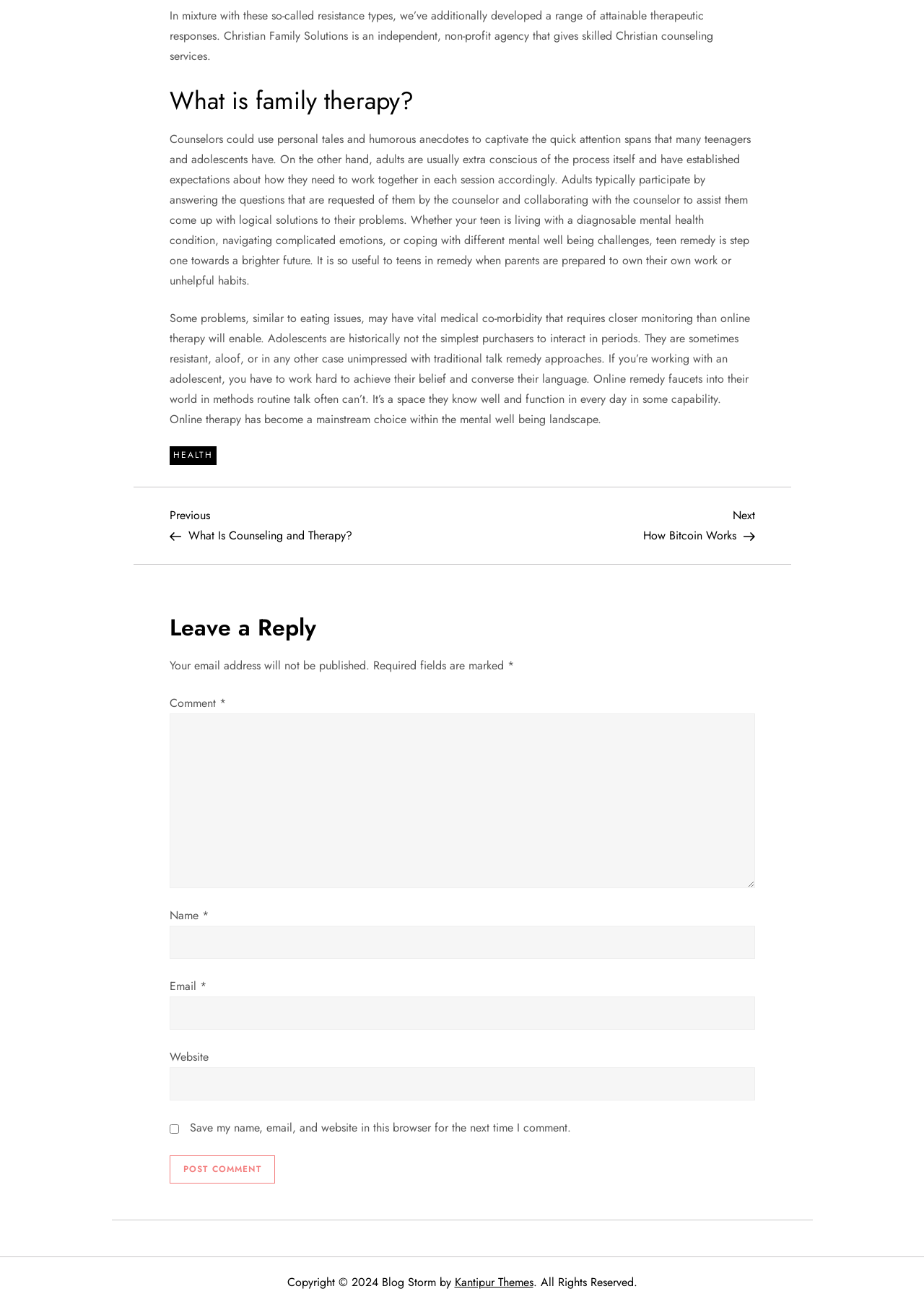Determine the bounding box coordinates of the clickable element necessary to fulfill the instruction: "Click the 'HEALTH' link". Provide the coordinates as four float numbers within the 0 to 1 range, i.e., [left, top, right, bottom].

[0.183, 0.342, 0.234, 0.356]